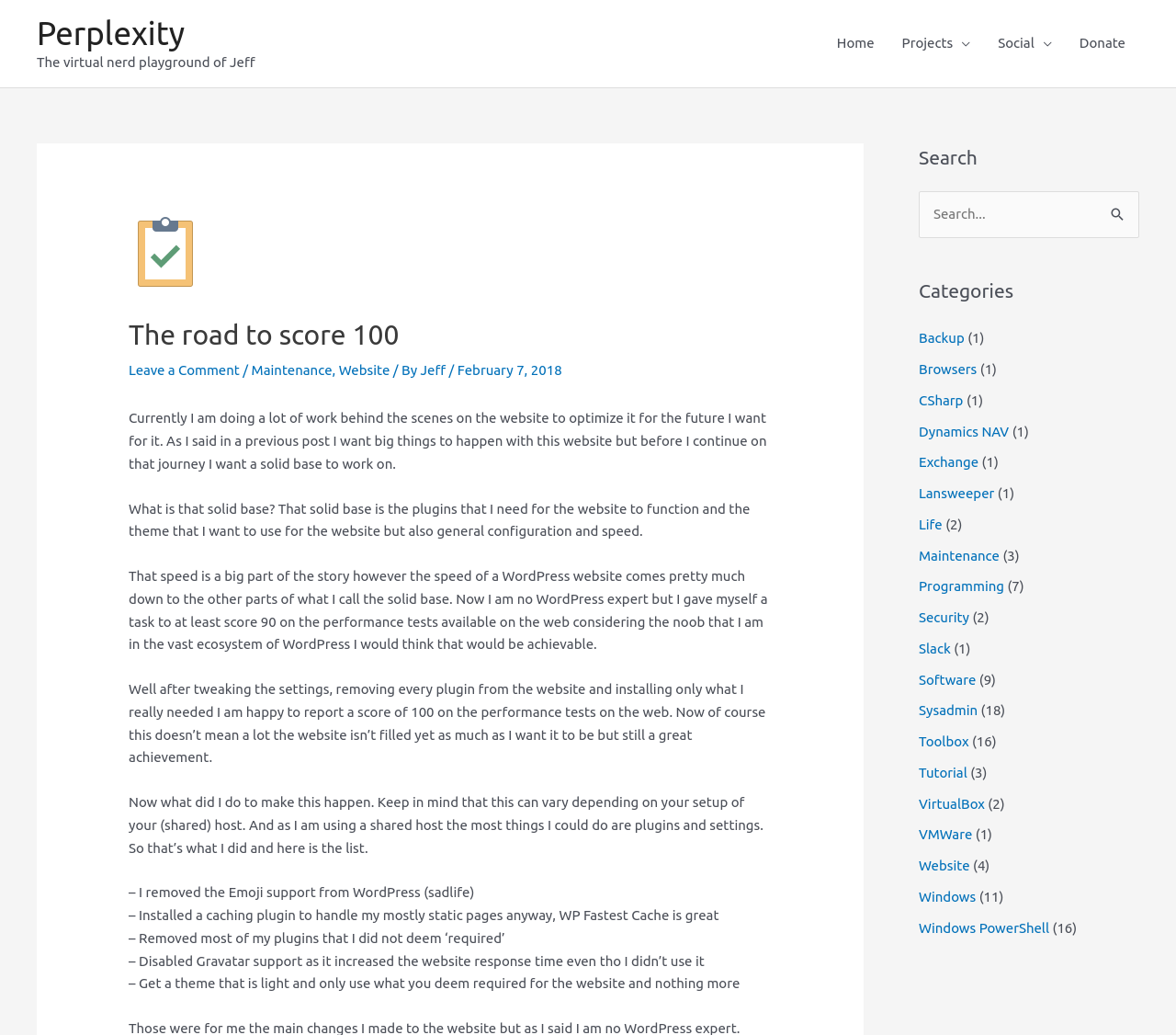Find and indicate the bounding box coordinates of the region you should select to follow the given instruction: "Click the 'Website' link".

[0.288, 0.35, 0.331, 0.365]